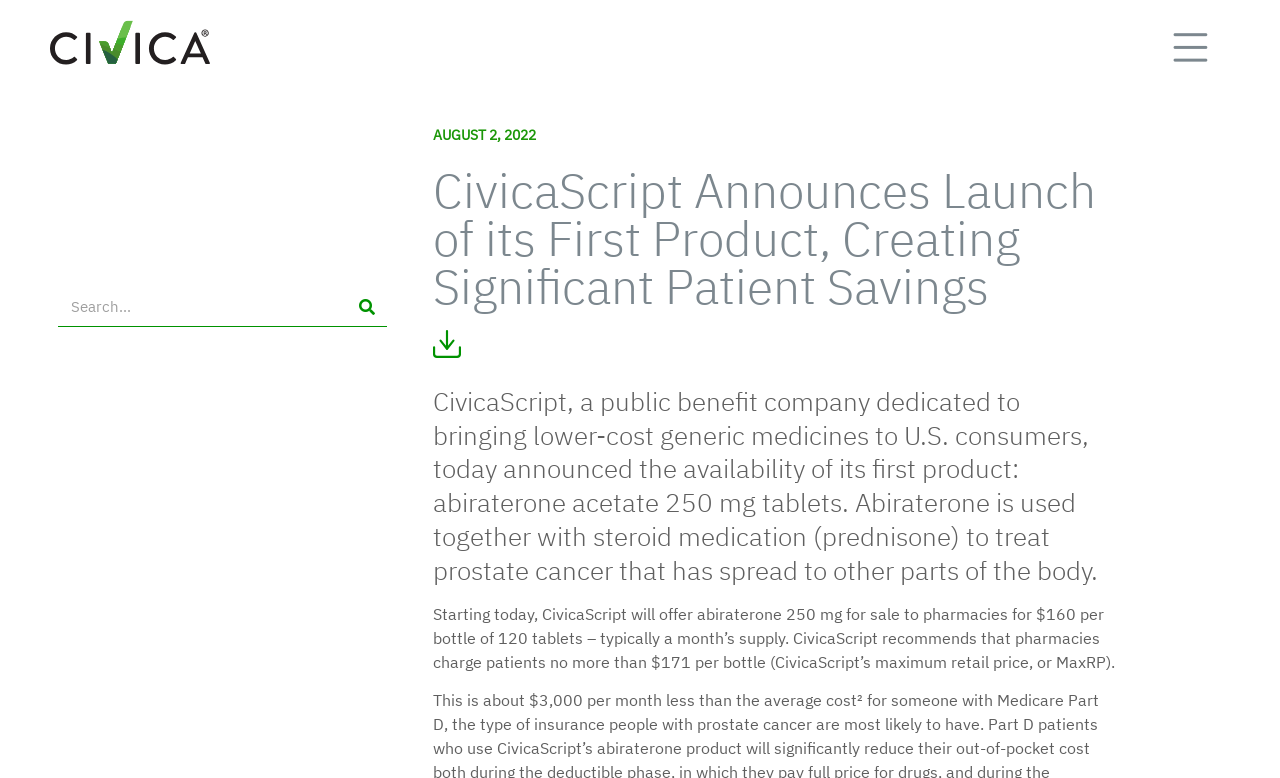What is the purpose of CivicaScript?
Utilize the information in the image to give a detailed answer to the question.

CivicaScript is a public benefit company dedicated to bringing lower-cost generic medicines to U.S. consumers, as mentioned in the webpage.